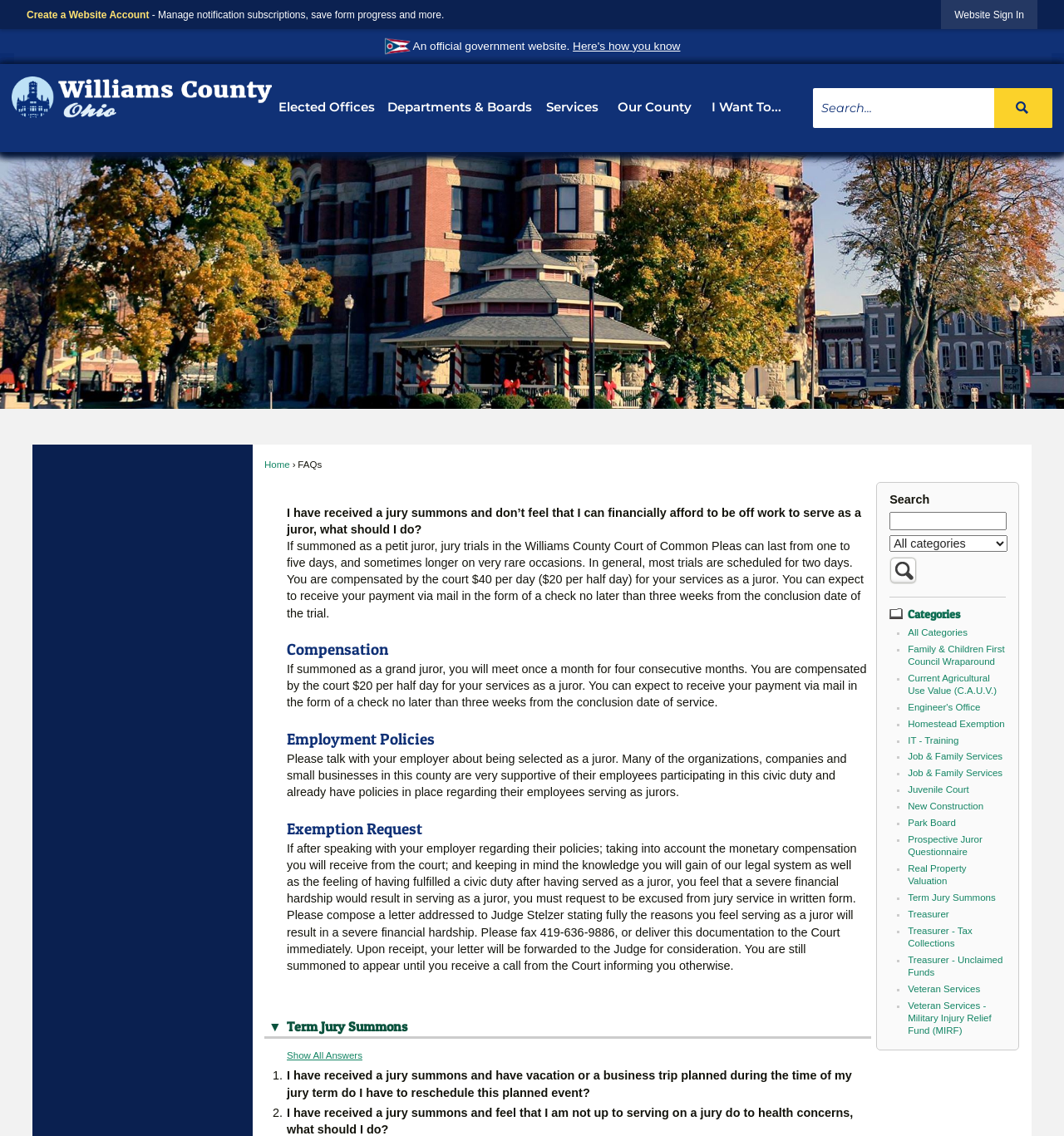Write an elaborate caption that captures the essence of the webpage.

This webpage appears to be a government website, specifically the official website of Williams County, Ohio. At the top of the page, there is a navigation menu with links to various sections, including "Elected Offices", "Departments & Boards", "Services", "Our County", and "I Want To...". Below this menu, there is a search bar with a "Search" button.

On the left side of the page, there is a section with a heading "FAQs" and a list of categories, including "All Categories", "Family & Children First Council Wraparound", "Current Agricultural Use Value (C.A.U.V.)", and many others. Each category has a link to a related webpage.

The main content of the page is a list of frequently asked questions (FAQs) related to jury duty. The first question is "I have received a jury summons and don’t feel that I can financially afford to be off work to serve as a juror, what should I do?" The answer to this question is provided in a detailed paragraph, which explains the compensation for jury duty and the duration of trials.

Below this FAQ, there are several other FAQs related to jury duty, including questions about compensation, employment policies, and grand jury service. Each FAQ has a heading and a detailed answer.

At the top right corner of the page, there is a link to "Home" and a search bar with a "Search" button. There is also an image of the Ohio flag and a statement "An official government website."